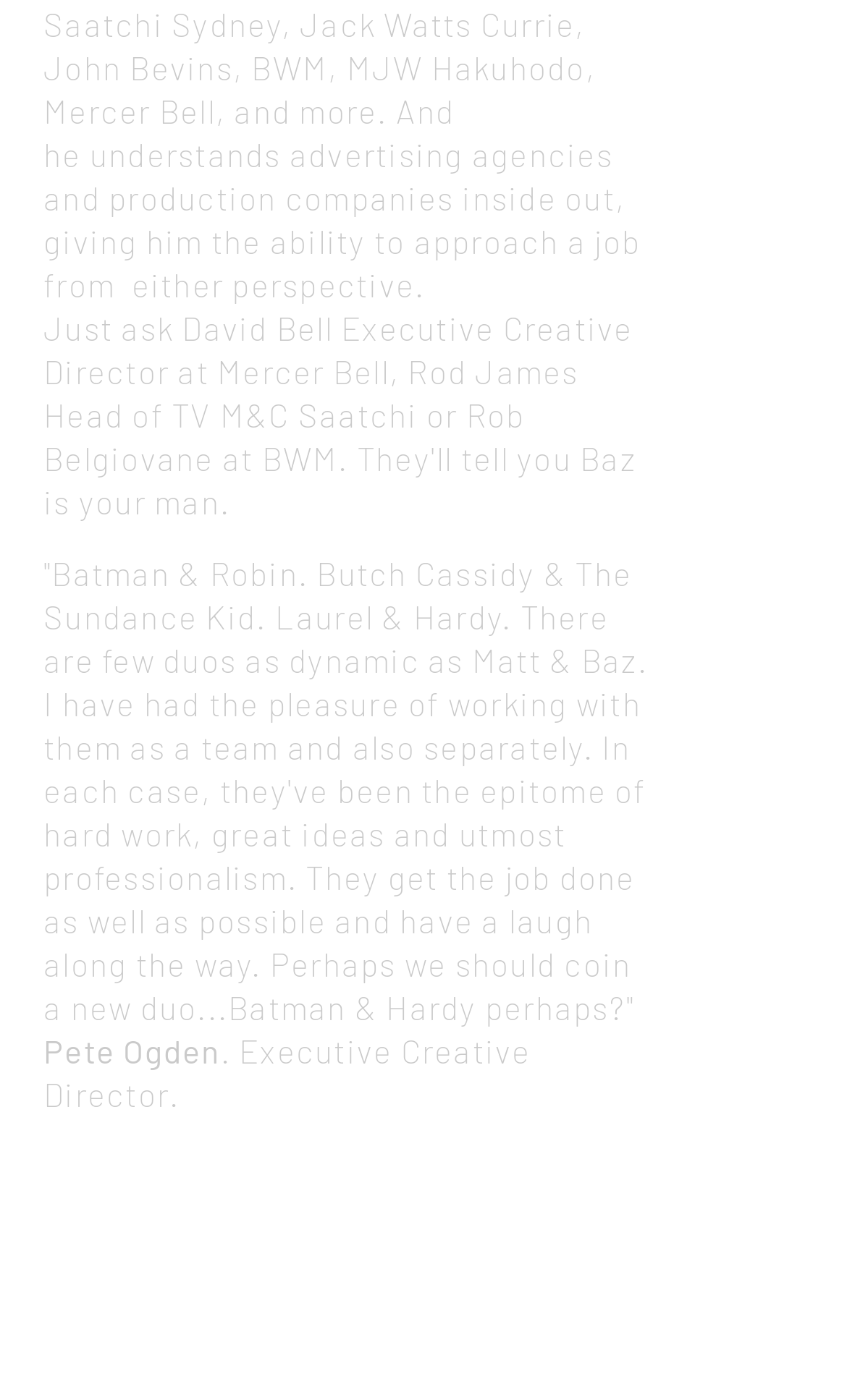Who wrote the testimonial?
Utilize the information in the image to give a detailed answer to the question.

The testimonial is written by Pete Ogden, who is an Executive Creative Director, as indicated by the StaticText elements with IDs 184 and 185.